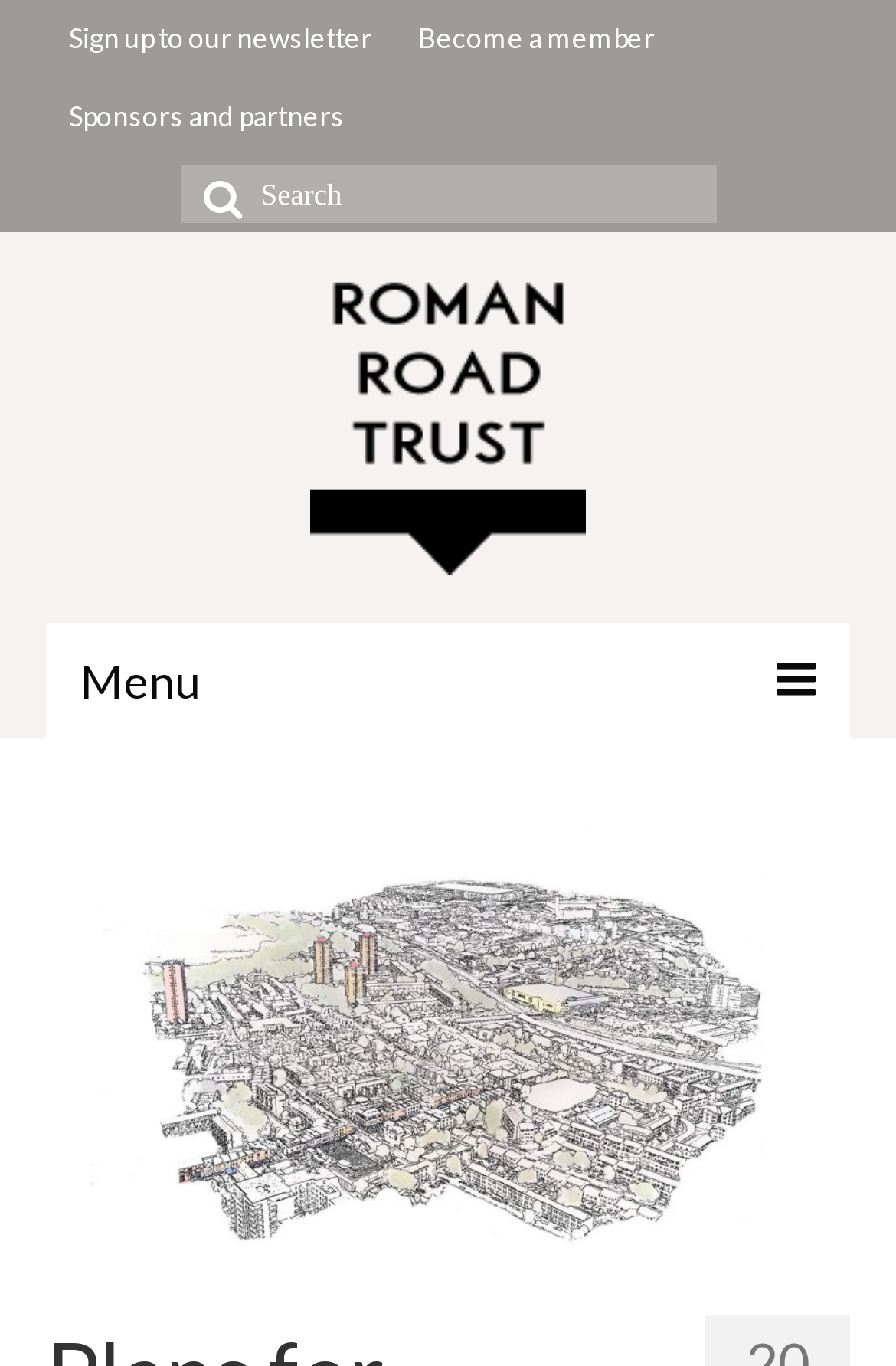Determine the bounding box coordinates of the clickable region to execute the instruction: "Sign up to the newsletter". The coordinates should be four float numbers between 0 and 1, denoted as [left, top, right, bottom].

[0.051, 0.0, 0.441, 0.057]